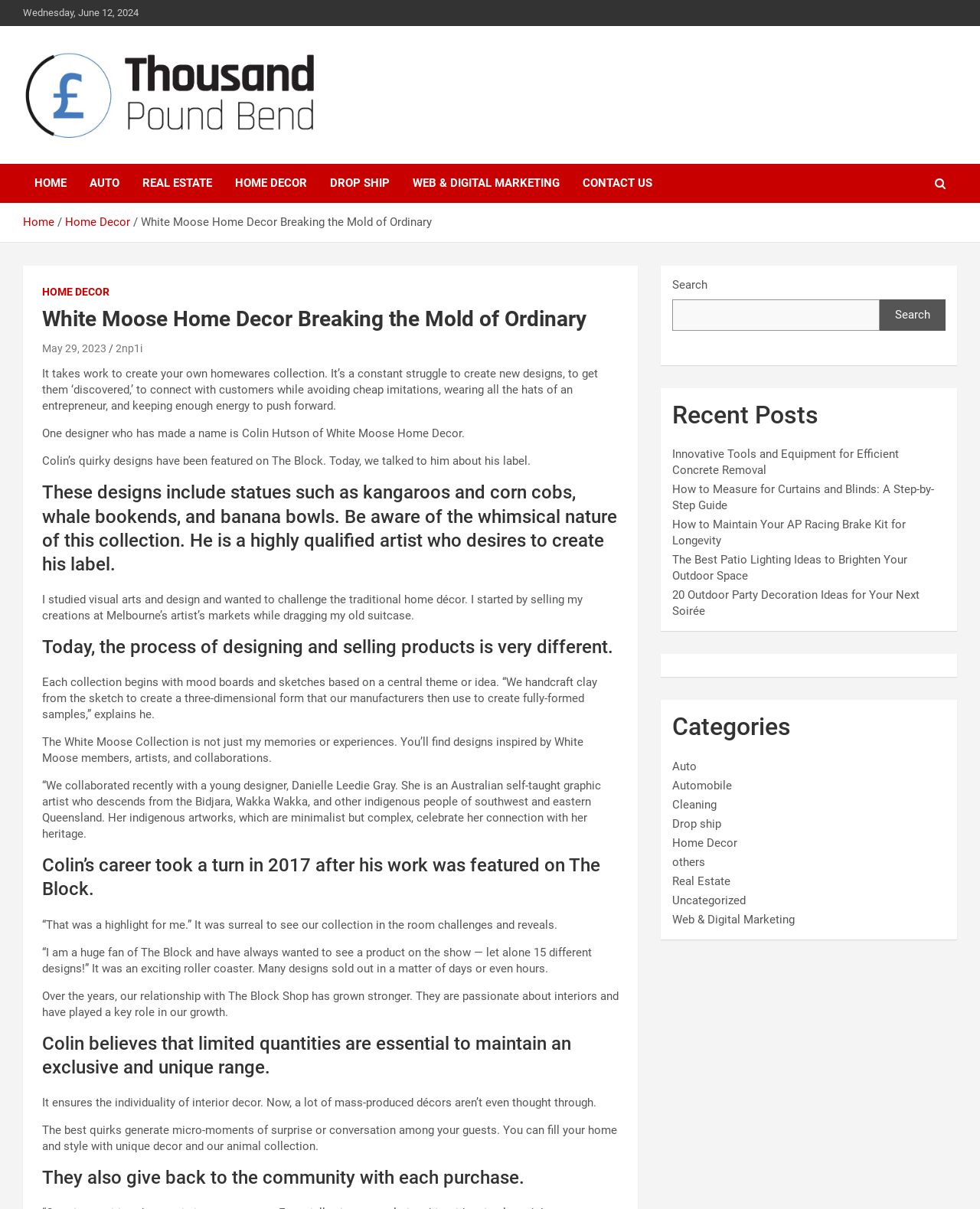Predict the bounding box of the UI element that fits this description: "parent_node: Search name="s"".

[0.686, 0.247, 0.898, 0.273]